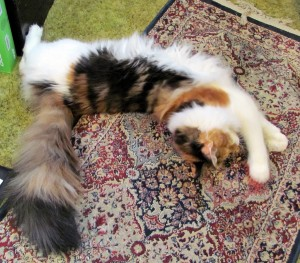Detail every aspect of the image in your caption.

In this cozy scene, a fluffy cat named Sprite is comfortably sprawled out on a vibrant rug, which she has claimed for herself after "stealing" it from Trooper. The patchwork of colors in her fur—rich browns, blacks, and warm creams—mirrors the intricate patterns of the rug beneath her. Sprite appears blissfully relaxed, enjoying a moment of leisure as she stretches out, her tail elegantly draped behind her. The setting, likely within a warm home environment, suggests a tranquil afternoon. This charming depiction captures not just a cat at rest, but also a glimpse into the playful antics of a beloved pet who has made herself right at home.